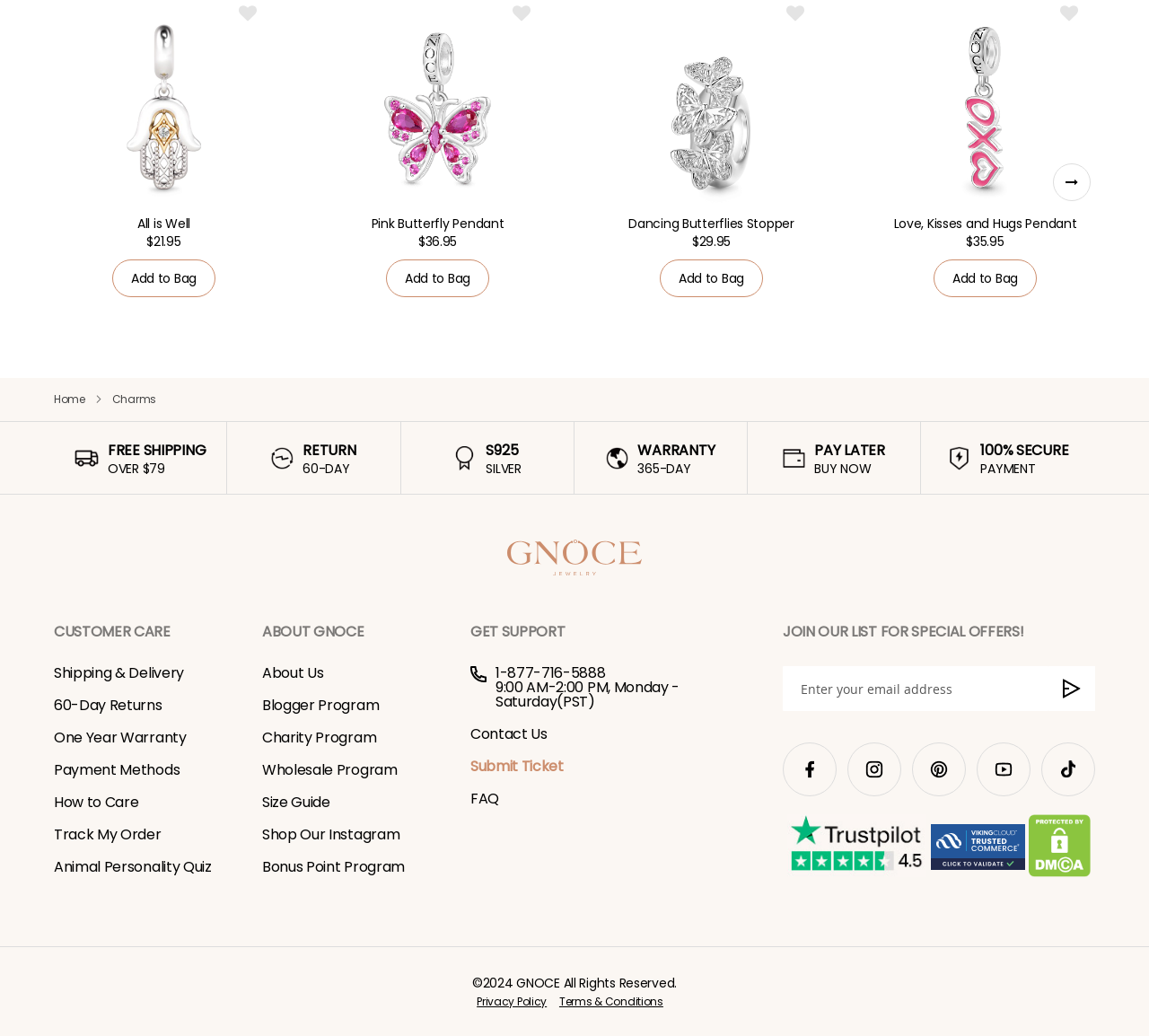Identify the bounding box coordinates of the element that should be clicked to fulfill this task: "Contact the supplier". The coordinates should be provided as four float numbers between 0 and 1, i.e., [left, top, right, bottom].

None